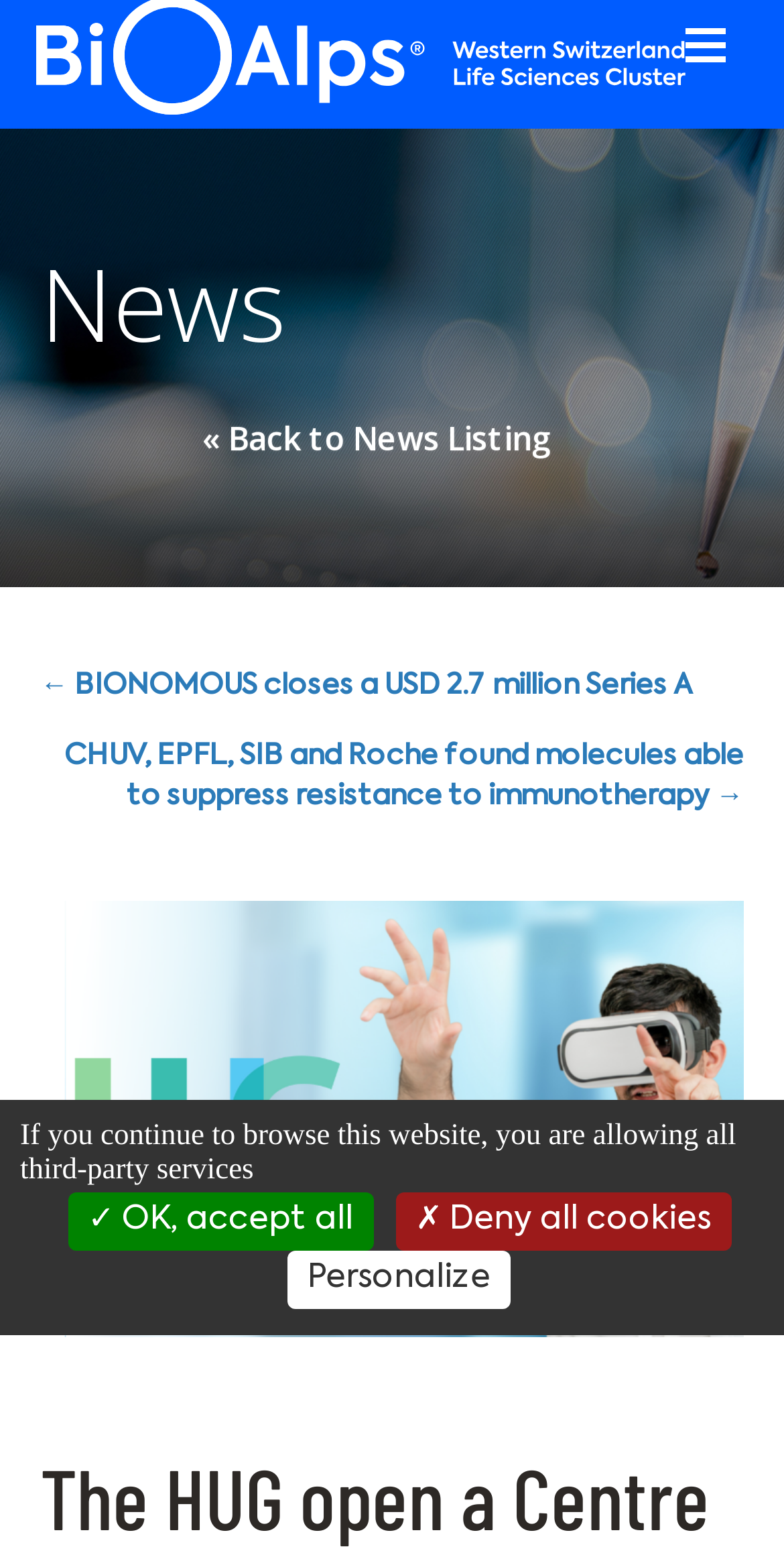Give a detailed account of the webpage's layout and content.

The webpage is about the Centre for Virtual Medicine at the HUG, a pioneer in the use of virtual reality for clinical research and medical practice. 

At the top of the page, there is a link on the right side, which is not specified. Below this link, there is a heading titled "News" that spans almost the entire width of the page. 

Under the "News" heading, there is a link to go back to the news listing, situated on the left side of the page. To the right of this link, there is a navigation section titled "Posts" that contains two links to other news articles. The first link is to an article about BIONOMOUS closing a USD 2.7 million Series A, and the second link is to an article about CHUV, EPFL, SIB, and Roche finding molecules able to suppress resistance to immunotherapy.

Below the navigation section, there is a large image that takes up most of the page's width, showcasing the HUG Center for Virtual Medicine. 

At the very top left of the page, there is a small heading titled "Cookies management panel" that is not easily noticeable. At the bottom of the page, there is a cookies management panel that spans the entire width of the page. This panel contains three buttons: "OK, accept all", "Deny all cookies", and "Personalize (modal window)".